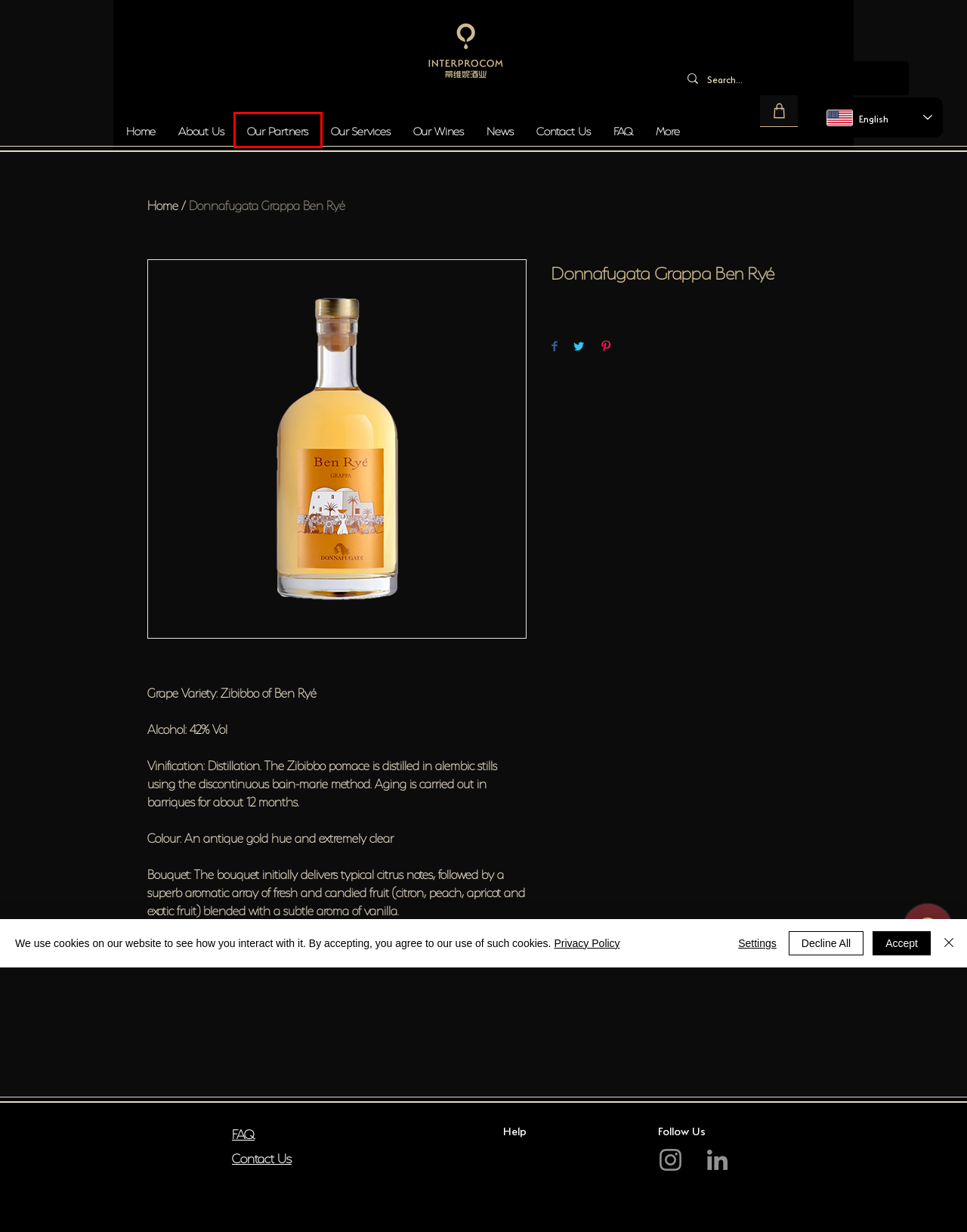Observe the provided screenshot of a webpage that has a red rectangle bounding box. Determine the webpage description that best matches the new webpage after clicking the element inside the red bounding box. Here are the candidates:
A. News | Interprocom
B. Interprocom 蒂维妮 | Italian wine
C. FAQ | Interprocom
D. Our Services | Interprocom
E. Our Partners | Interprocom
F. Contact Us | Interprocom
G. About Us | Interprocom
H. Our Wines | Interprocom

E